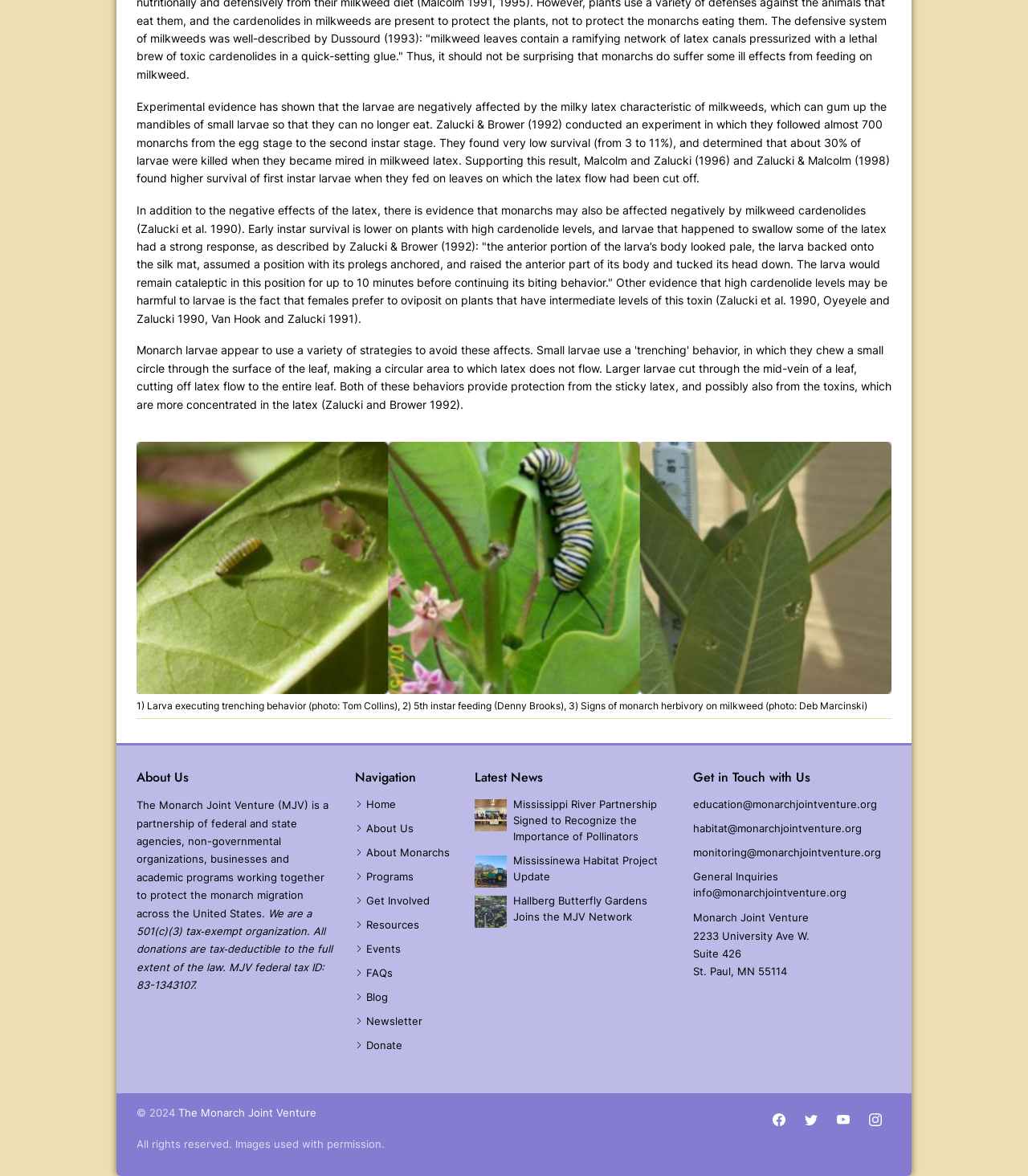Identify the bounding box for the given UI element using the description provided. Coordinates should be in the format (top-left x, top-left y, bottom-right x, bottom-right y) and must be between 0 and 1. Here is the description: Everyday Guide to Beer

None